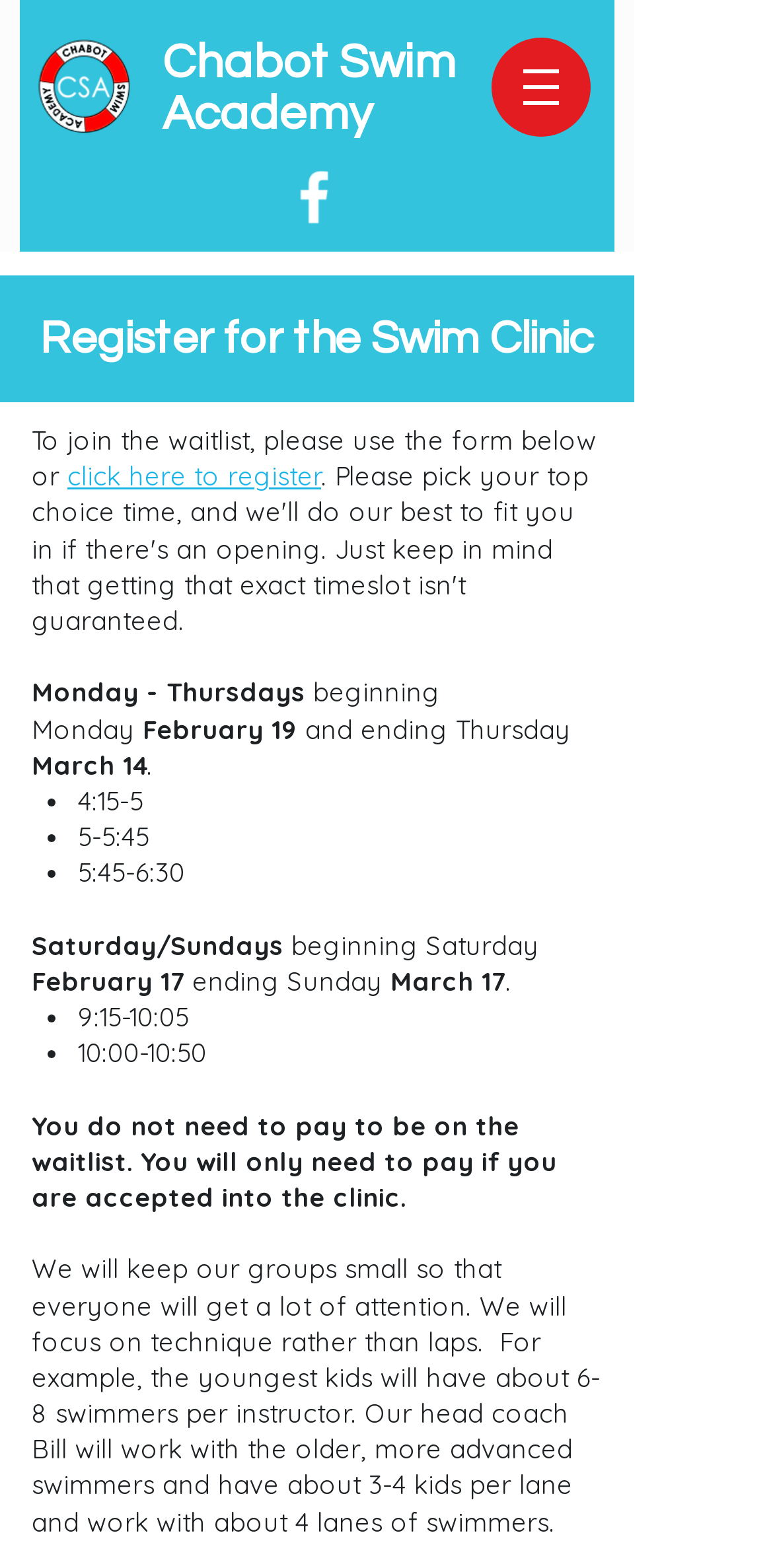Do I need to pay to be on the waitlist?
From the image, provide a succinct answer in one word or a short phrase.

No